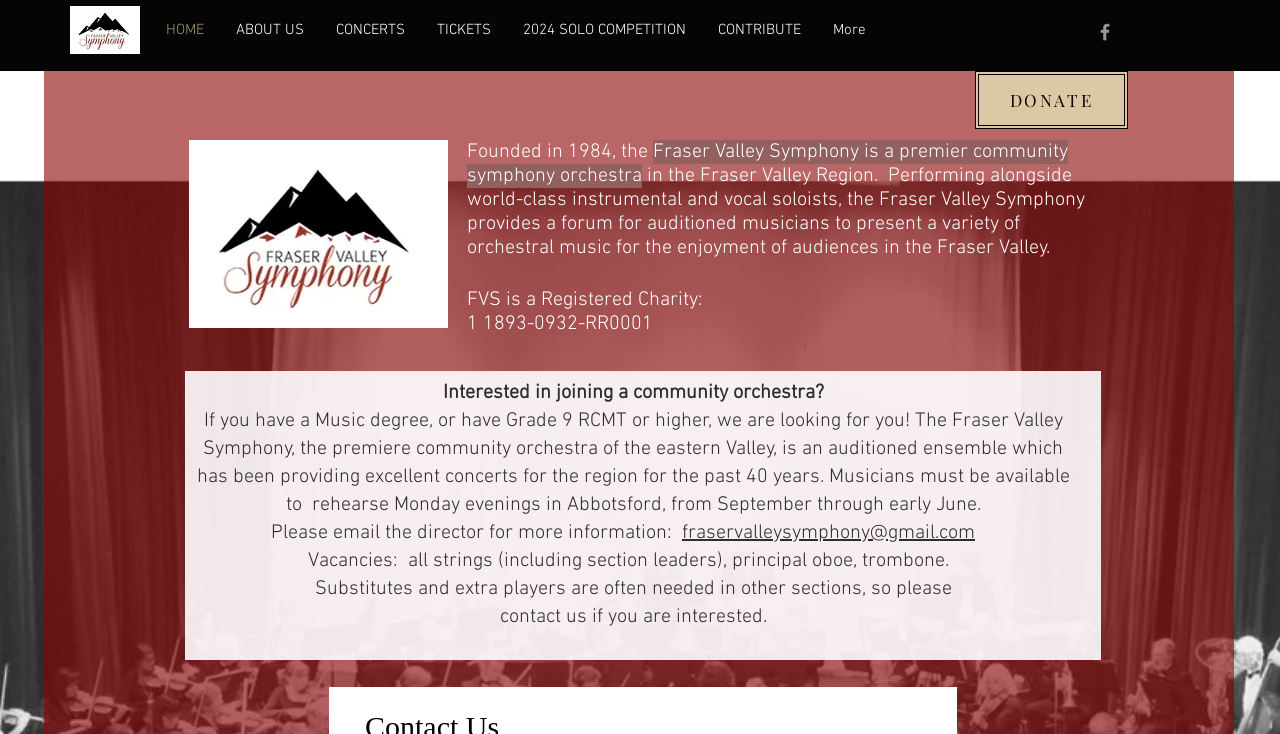Analyze the image and deliver a detailed answer to the question: What is the purpose of the Fraser Valley Symphony?

Based on the webpage content, specifically the heading 'Founded in 1984, the Fraser Valley Symphony is a premier community symphony orchestra in the Fraser Valley Region. Performing alongside world-class instrumental and vocal soloists, the Fraser Valley Symphony provides a forum for auditioned musicians to present a variety of orchestral music for the enjoyment of audiences in the Fraser Valley.', it can be inferred that the purpose of the Fraser Valley Symphony is to present orchestral music for audience enjoyment.